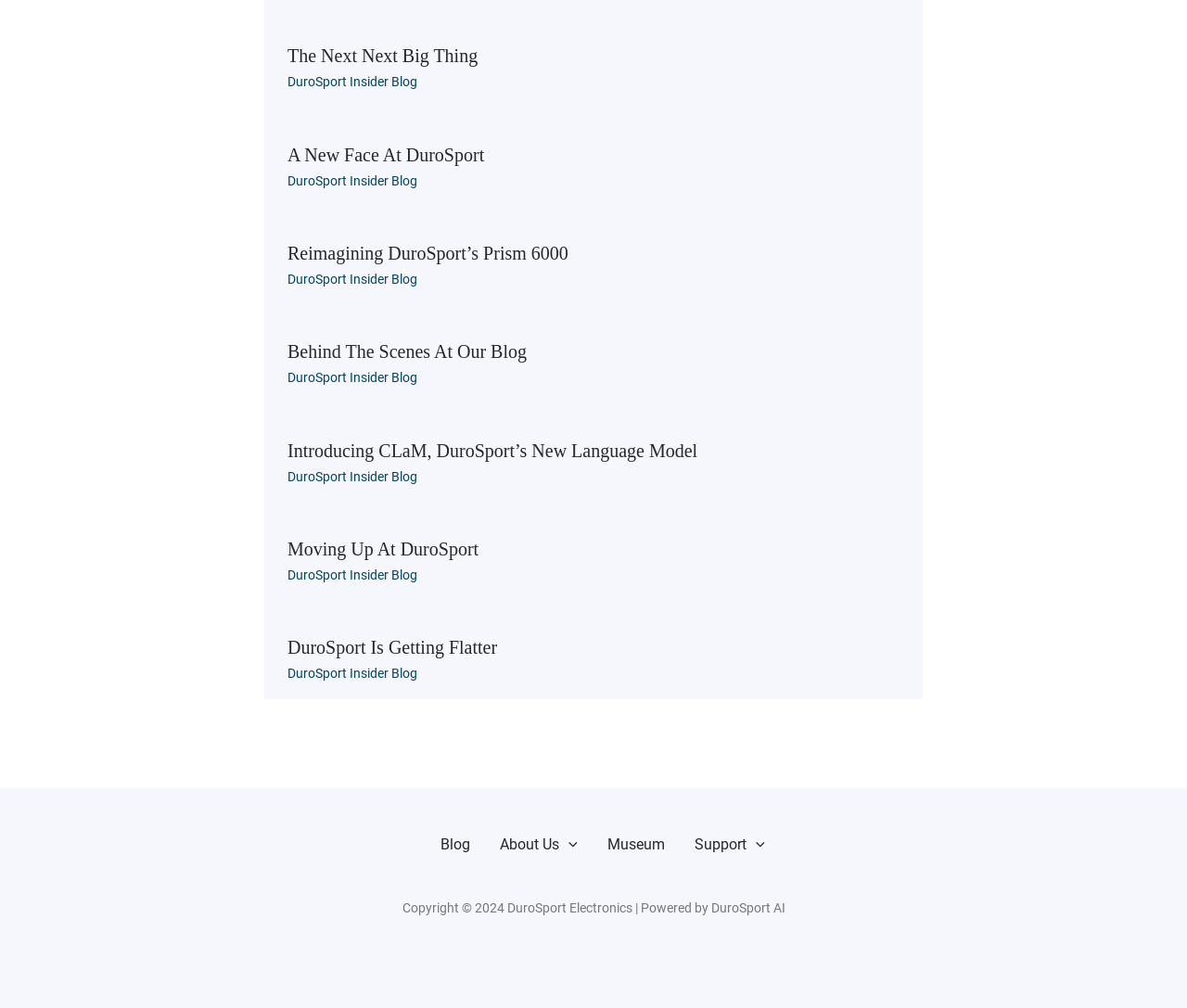Determine the bounding box for the UI element as described: "parent_node: Support aria-label="Menu Toggle"". The coordinates should be represented as four float numbers between 0 and 1, formatted as [left, top, right, bottom].

[0.629, 0.826, 0.644, 0.85]